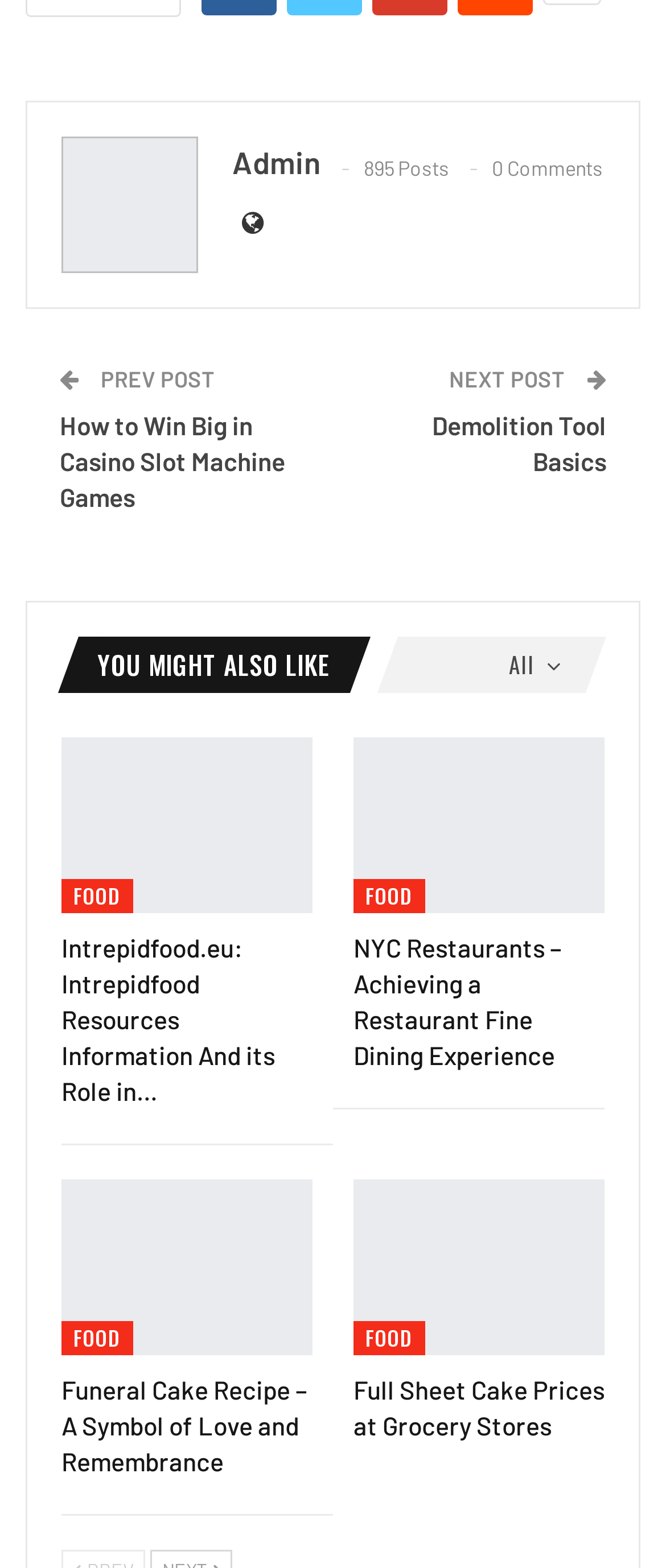Locate the bounding box coordinates of the area where you should click to accomplish the instruction: "Click on Admin".

[0.349, 0.092, 0.482, 0.116]